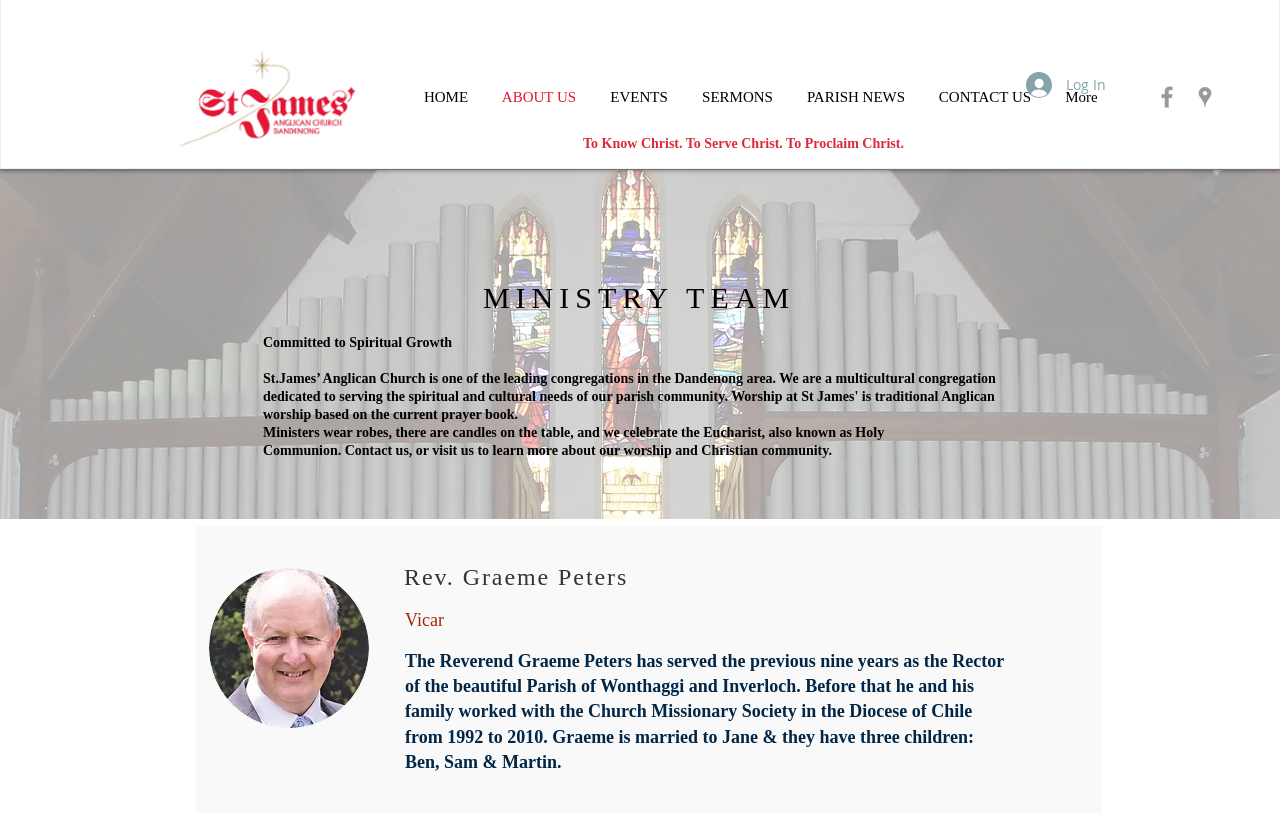Construct a comprehensive description capturing every detail on the webpage.

The webpage is about the Ministry Team of St James' Anglican Church in Dandenong. At the top, there is a logo image on the left, and a heading that reads "To Know Christ. To Serve Christ. To Proclaim Christ." on the right. Below this, there is a navigation menu with links to "HOME", "ABOUT US", "EVENTS", "SERMONS", "PARISH NEWS", and "CONTACT US". 

To the right of the navigation menu, there is a "Log In" button with a small image next to it. On the far right, there is a social bar with links to Facebook and Google Places, each represented by a grey icon.

The main content of the page is divided into sections. The first section has a heading "MINISTRY TEAM" and a subheading "Committed to Spiritual Growth". Below this, there is a paragraph describing the church, its worship style, and its community. 

The next section is about Rev. Graeme Peters, the Vicar of the church. There is a headshot image of him, followed by a heading with his name and a description of his background and experience.